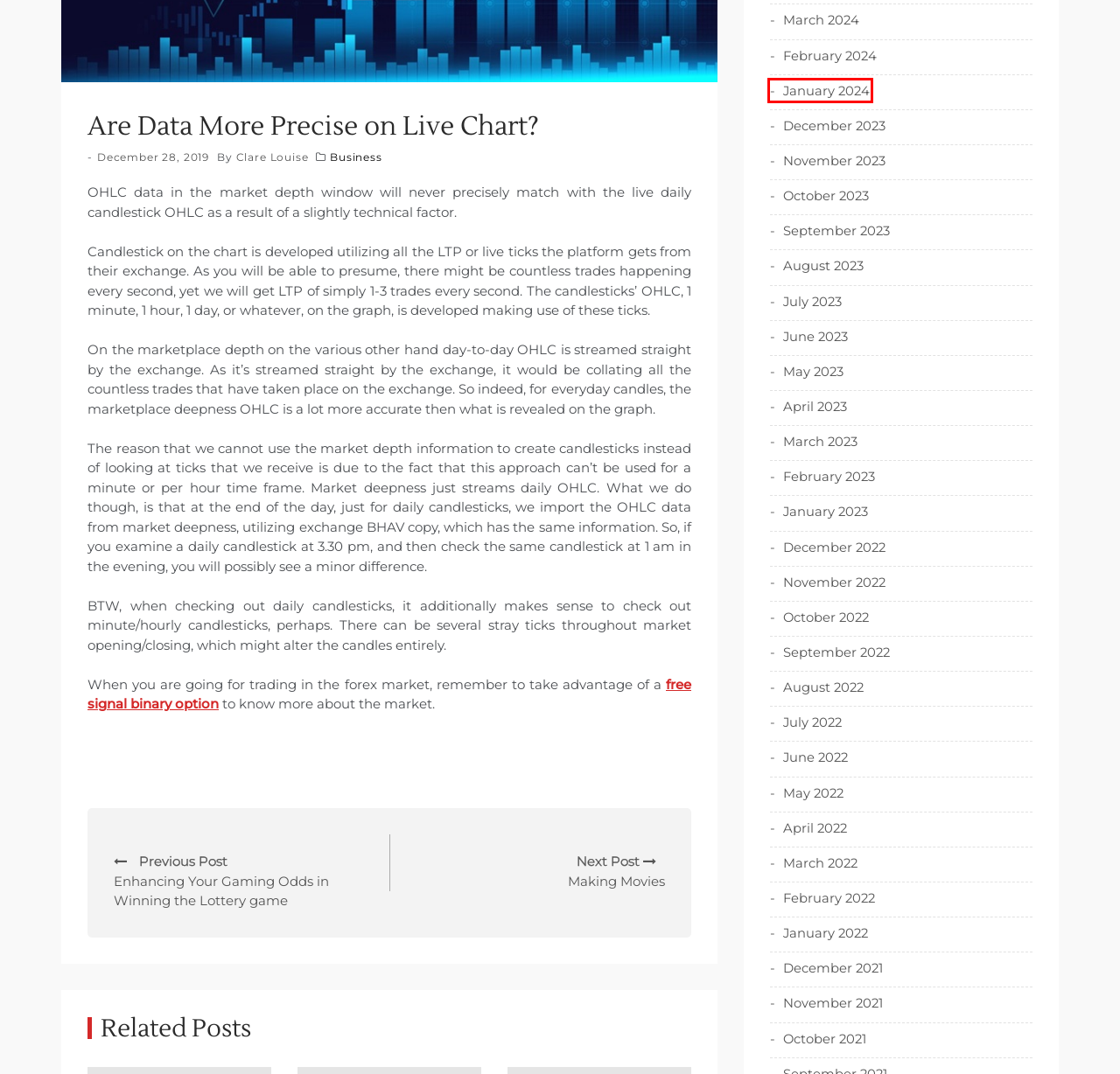You are provided with a screenshot of a webpage highlighting a UI element with a red bounding box. Choose the most suitable webpage description that matches the new page after clicking the element in the bounding box. Here are the candidates:
A. June 2022 | Flurry Journal
B. July 2022 | Flurry Journal
C. November 2022 | Flurry Journal
D. April 2022 | Flurry Journal
E. September 2022 | Flurry Journal
F. October 2022 | Flurry Journal
G. August 2023 | Flurry Journal
H. January 2024 | Flurry Journal

H